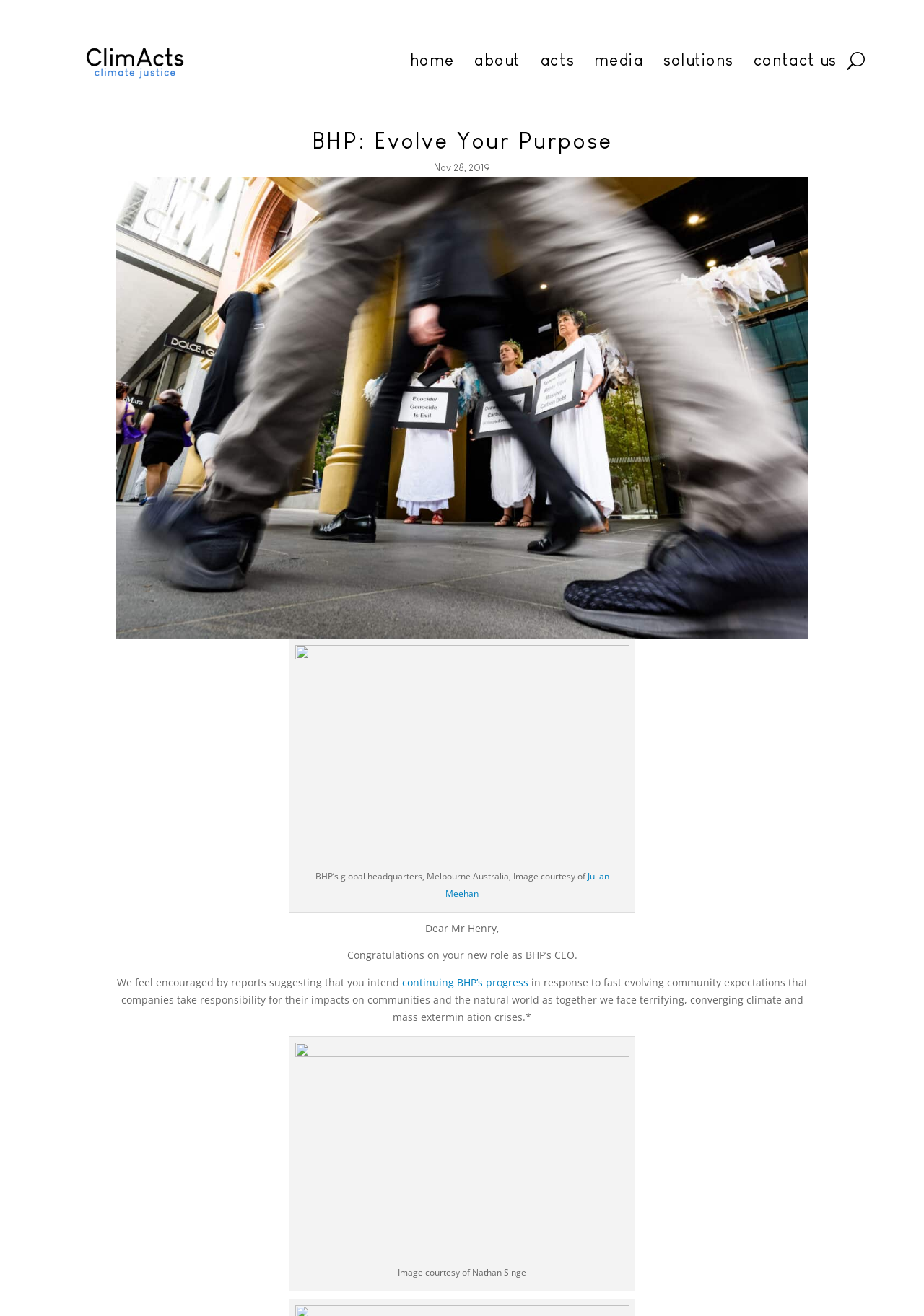Pinpoint the bounding box coordinates of the clickable element to carry out the following instruction: "Click the 'acts' link."

[0.585, 0.013, 0.622, 0.079]